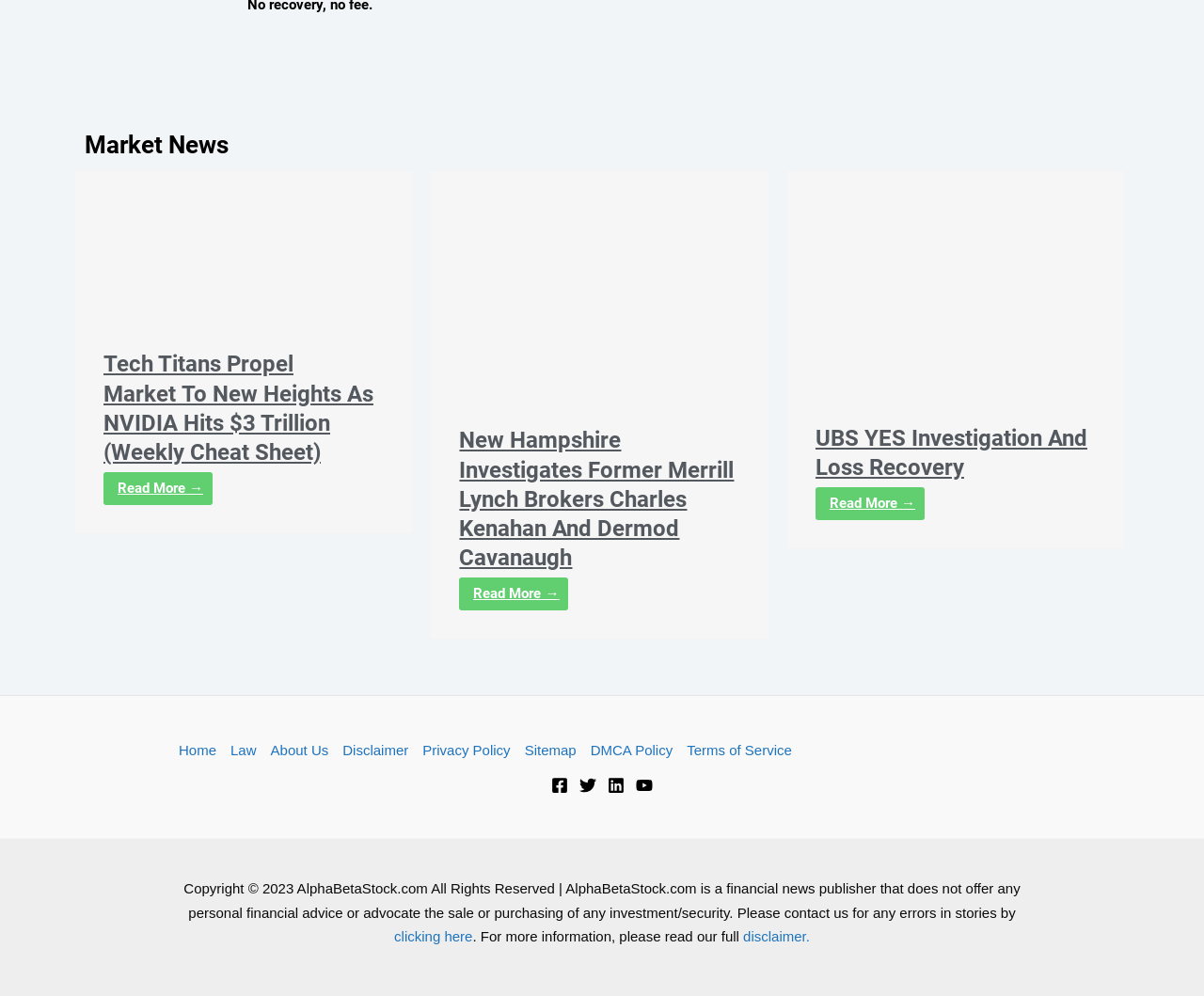Please indicate the bounding box coordinates of the element's region to be clicked to achieve the instruction: "Read more about Tech Titans Propel Market to New Heights as NVIDIA Hits $3 Trillion". Provide the coordinates as four float numbers between 0 and 1, i.e., [left, top, right, bottom].

[0.086, 0.474, 0.177, 0.507]